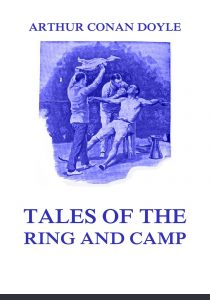How many stories are included in the collection?
Refer to the image and provide a detailed answer to the question.

The collection 'Tales of the Ring and Camp' includes twelve of Arthur Conan Doyle's best stories, with the first half focusing on boxing and the second half on military narratives, illustrating his range as a storyteller.